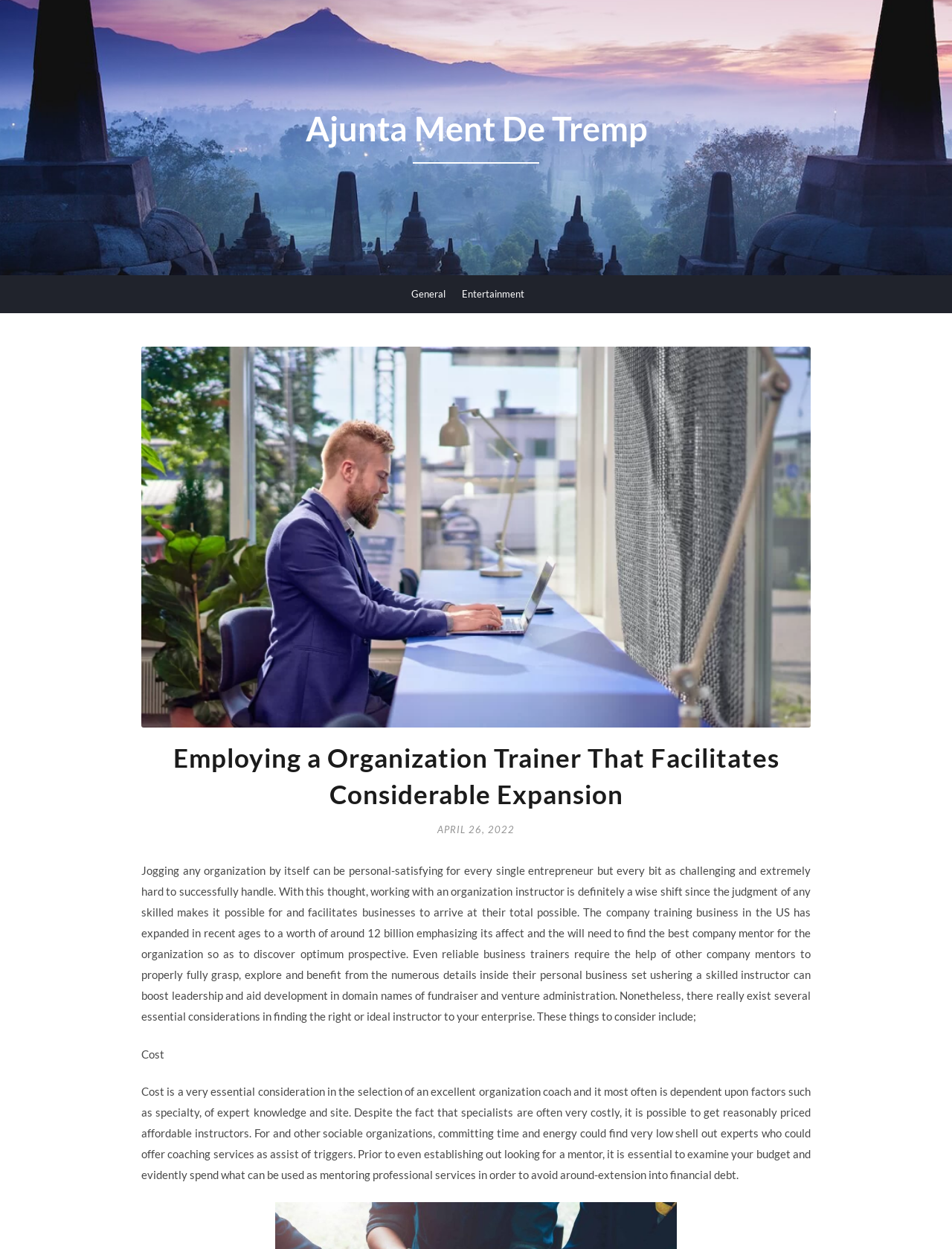What is the main heading displayed on the webpage? Please provide the text.

Employing a Organization Trainer That Facilitates Considerable Expansion